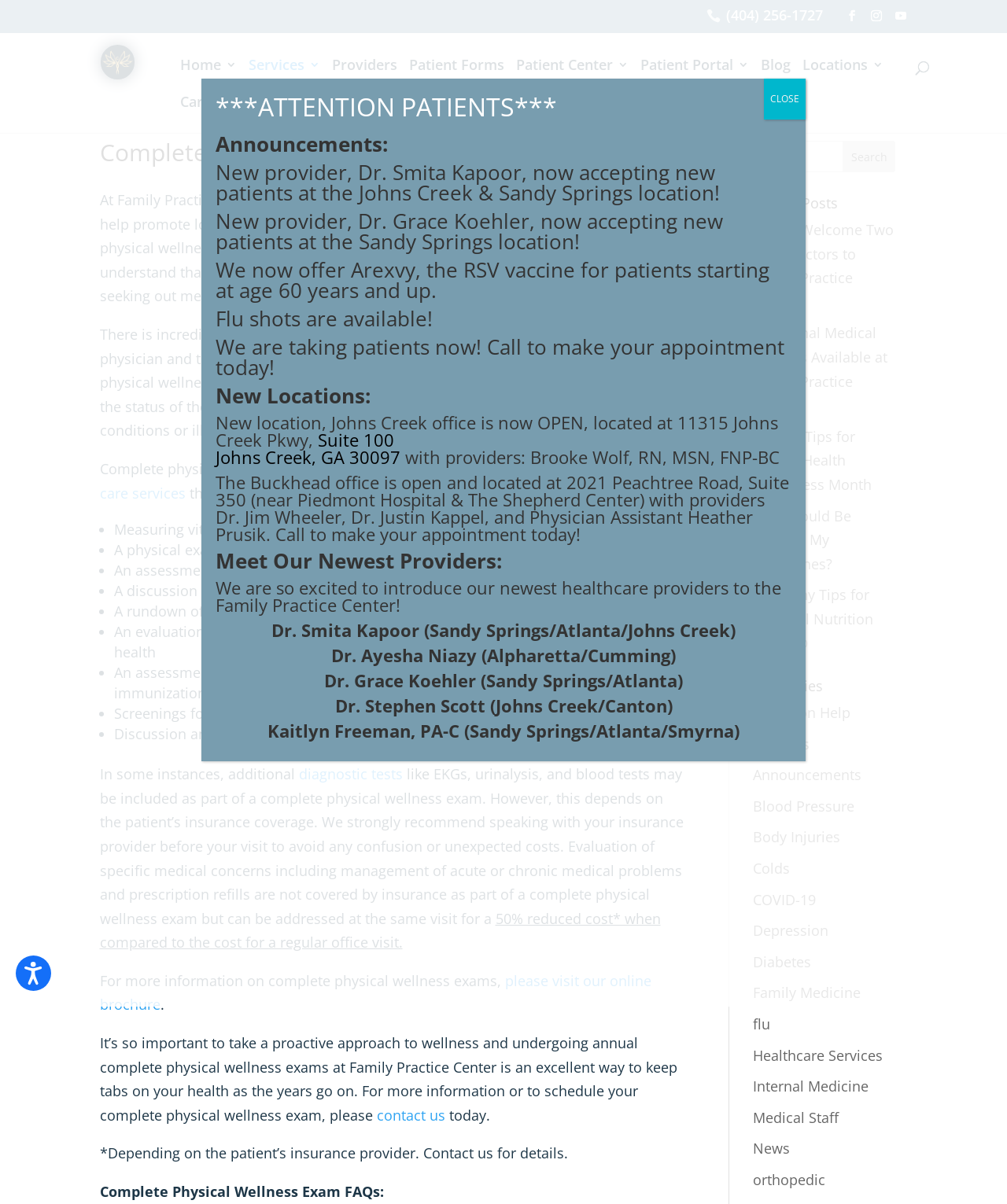Find the bounding box coordinates of the area to click in order to follow the instruction: "Click on the 'HEALTH' topic".

None